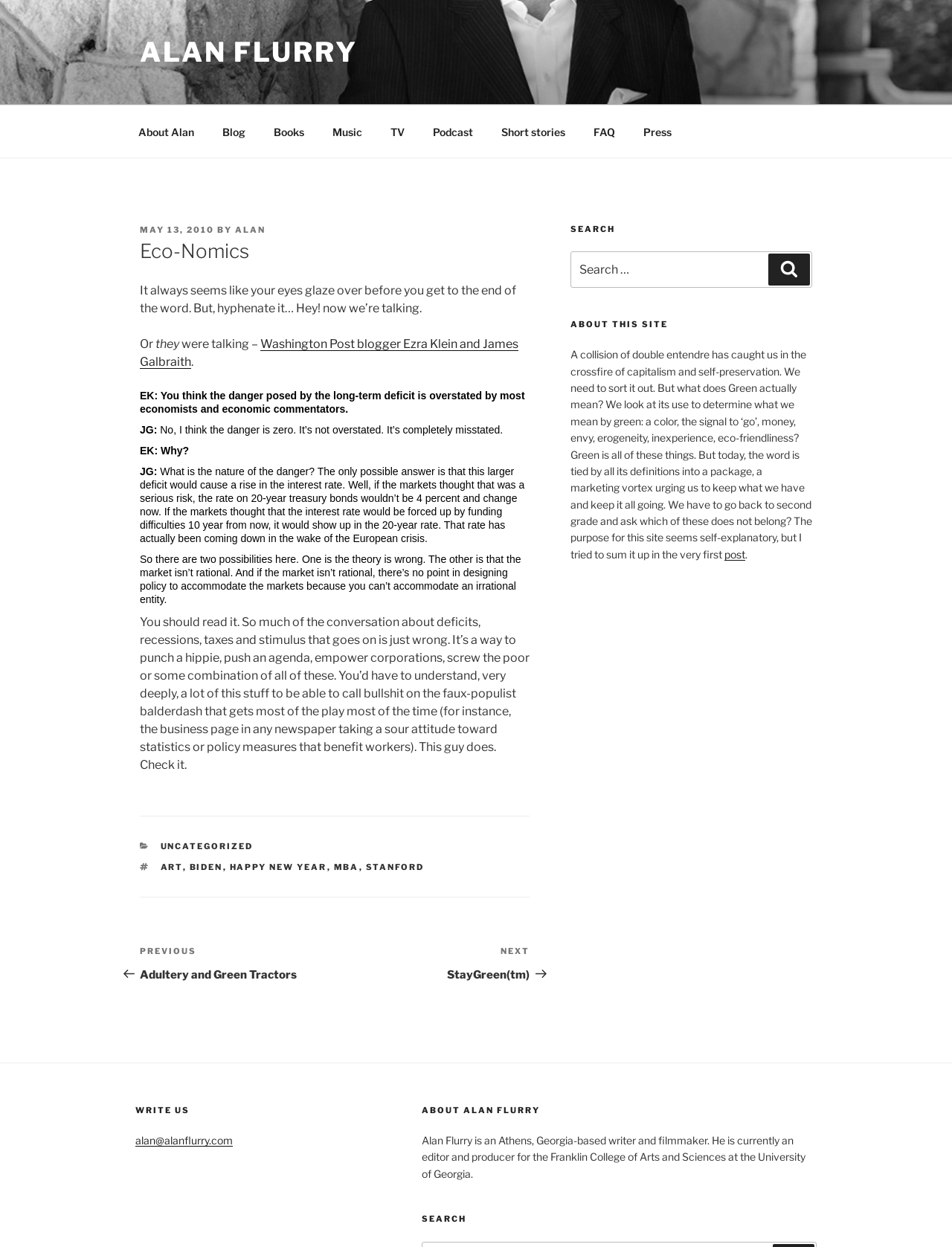Generate a thorough explanation of the webpage's elements.

The webpage is titled "Eco-Nomics – Alan Flurry" and has a top menu with links to various sections, including "About Alan", "Blog", "Books", "Music", "TV", "Podcast", "Short stories", "FAQ", and "Press". Below the top menu, there is a main section that contains an article with a heading "Eco-Nomics". The article has a posted date "MAY 13, 2010" and is written by "ALAN". The content of the article discusses the concept of eco-nomics and features a conversation between Washington Post blogger Ezra Klein and James Galbraith.

To the right of the main section, there is a blog sidebar with a search function, a section about the site, and a section about the author, Alan Flurry. The search function allows users to search for specific keywords. The section about the site explains the purpose of the website, which is to explore the concept of green and its various meanings. The section about Alan Flurry provides a brief bio, stating that he is a writer and filmmaker based in Athens, Georgia.

At the bottom of the page, there is a footer section with categories and tags related to the article, as well as a post navigation section with links to previous and next posts.